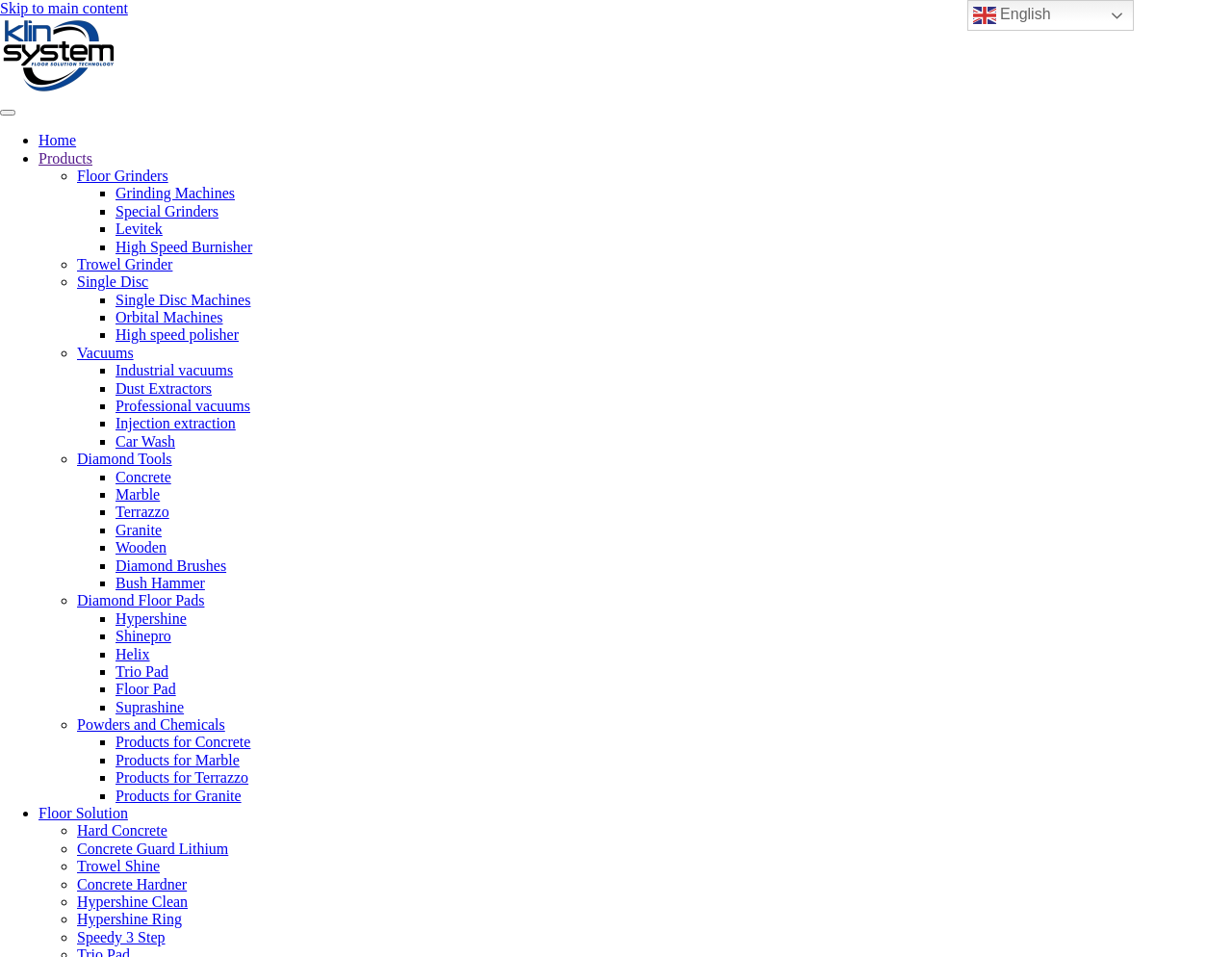Please extract the title of the webpage.

Polish powder KSMT